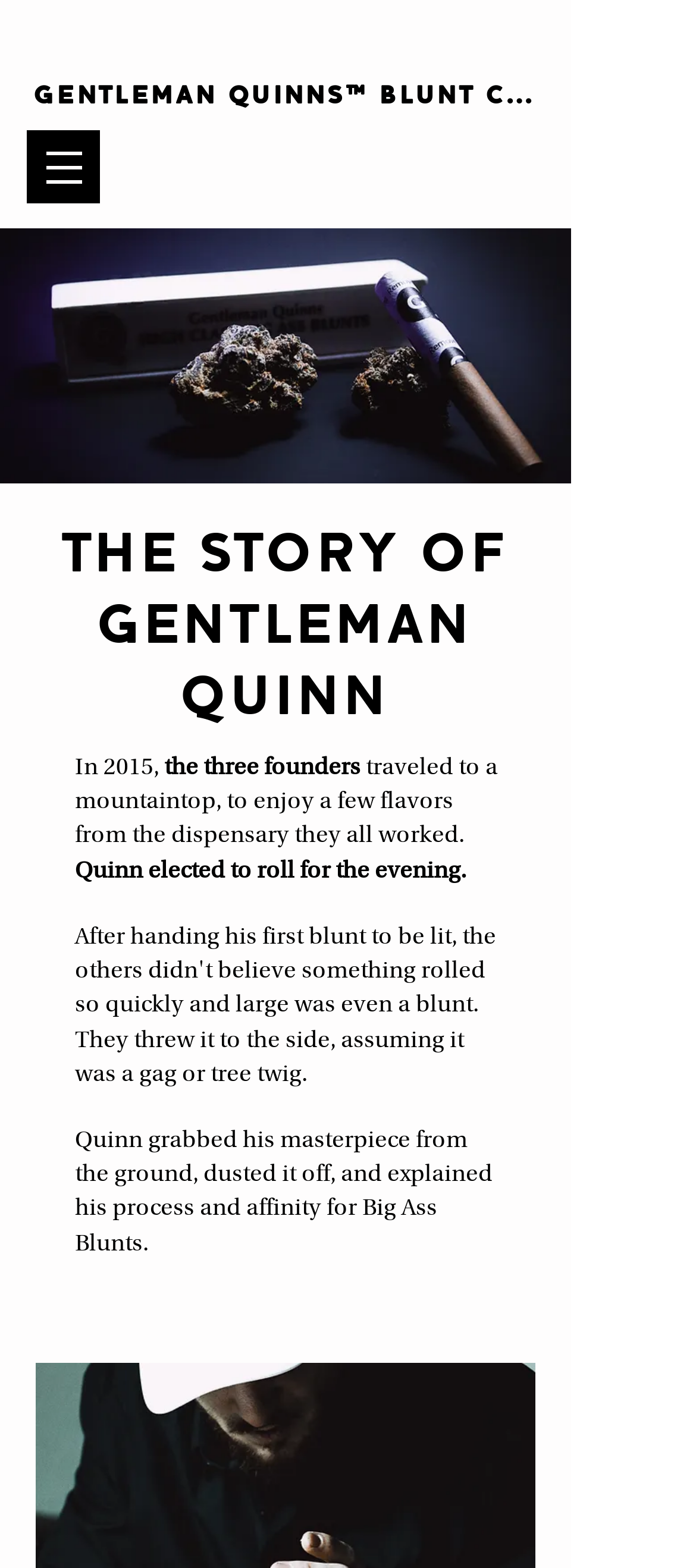Describe the webpage meticulously, covering all significant aspects.

The webpage is about Gentleman Quinns Blunt Company, a company that presents high-class big ass blunts to Colorado dispensaries. At the top left of the page, there is a navigation menu with a button that has a popup menu. Next to the navigation menu, there is a link to the company's name, "GENTLEMAN QUINNS™ BLUNT CO." 

Below the navigation menu, there is a large image that takes up most of the width of the page, with a heading "THE STORY OF GENTLEMAN QUINN" positioned on top of it. The heading is centered and takes up about half of the page's width.

Under the heading, there are four paragraphs of text that tell the story of Gentleman Quinn. The first paragraph starts with "In 2015," and describes how the three founders traveled to a mountaintop to enjoy some flavors from the dispensary they worked at. The second paragraph describes how Quinn elected to roll for the evening. The third paragraph is a single blank space. The fourth paragraph describes how Quinn grabbed his masterpiece from the ground, dusted it off, and explained his process and affinity for Big Ass Blunts.

The image and the text are positioned in a way that creates a clear separation between the company's introduction and its story, with the image serving as a visual break between the two sections.